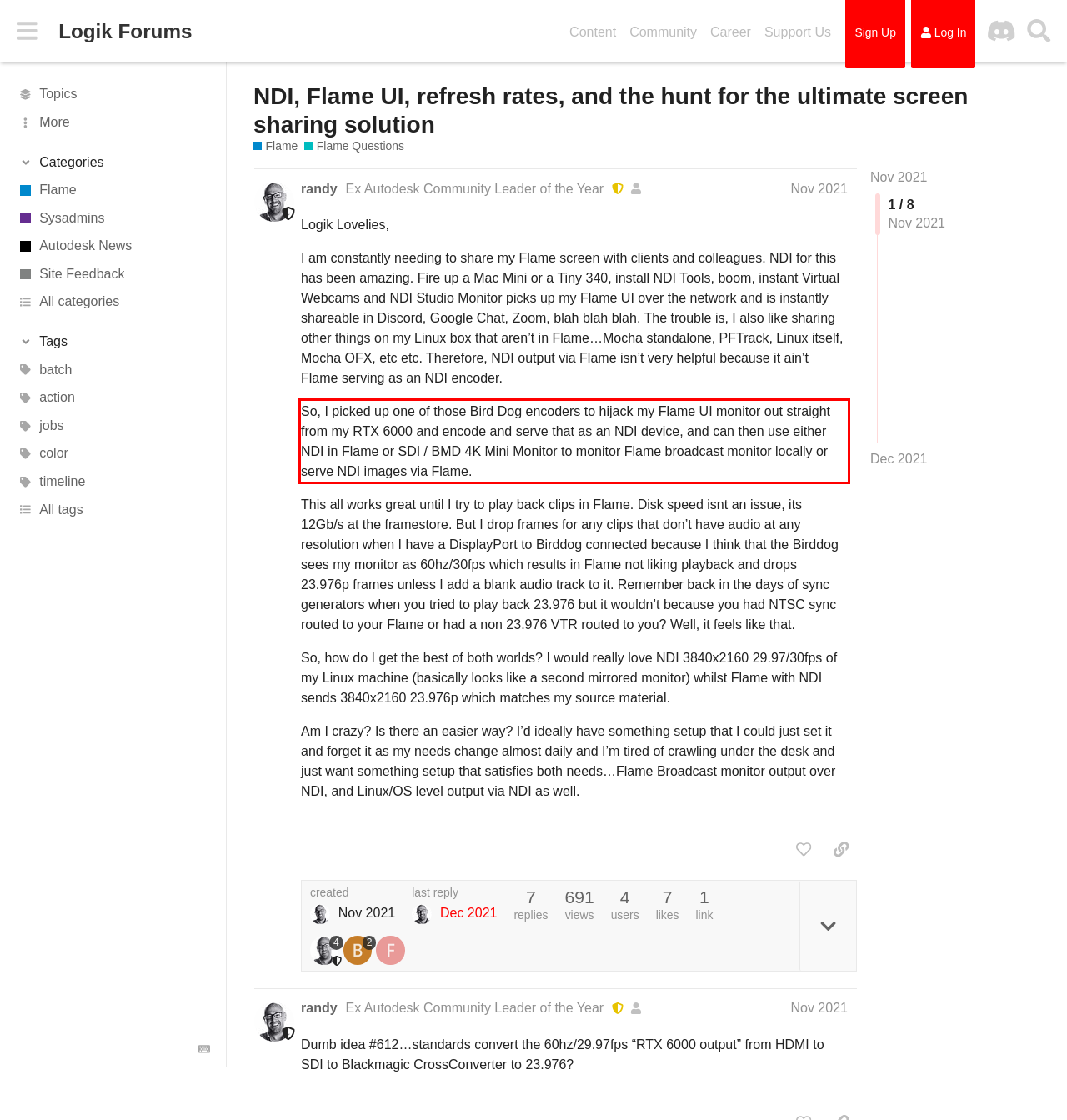You are provided with a screenshot of a webpage containing a red bounding box. Please extract the text enclosed by this red bounding box.

So, I picked up one of those Bird Dog encoders to hijack my Flame UI monitor out straight from my RTX 6000 and encode and serve that as an NDI device, and can then use either NDI in Flame or SDI / BMD 4K Mini Monitor to monitor Flame broadcast monitor locally or serve NDI images via Flame.